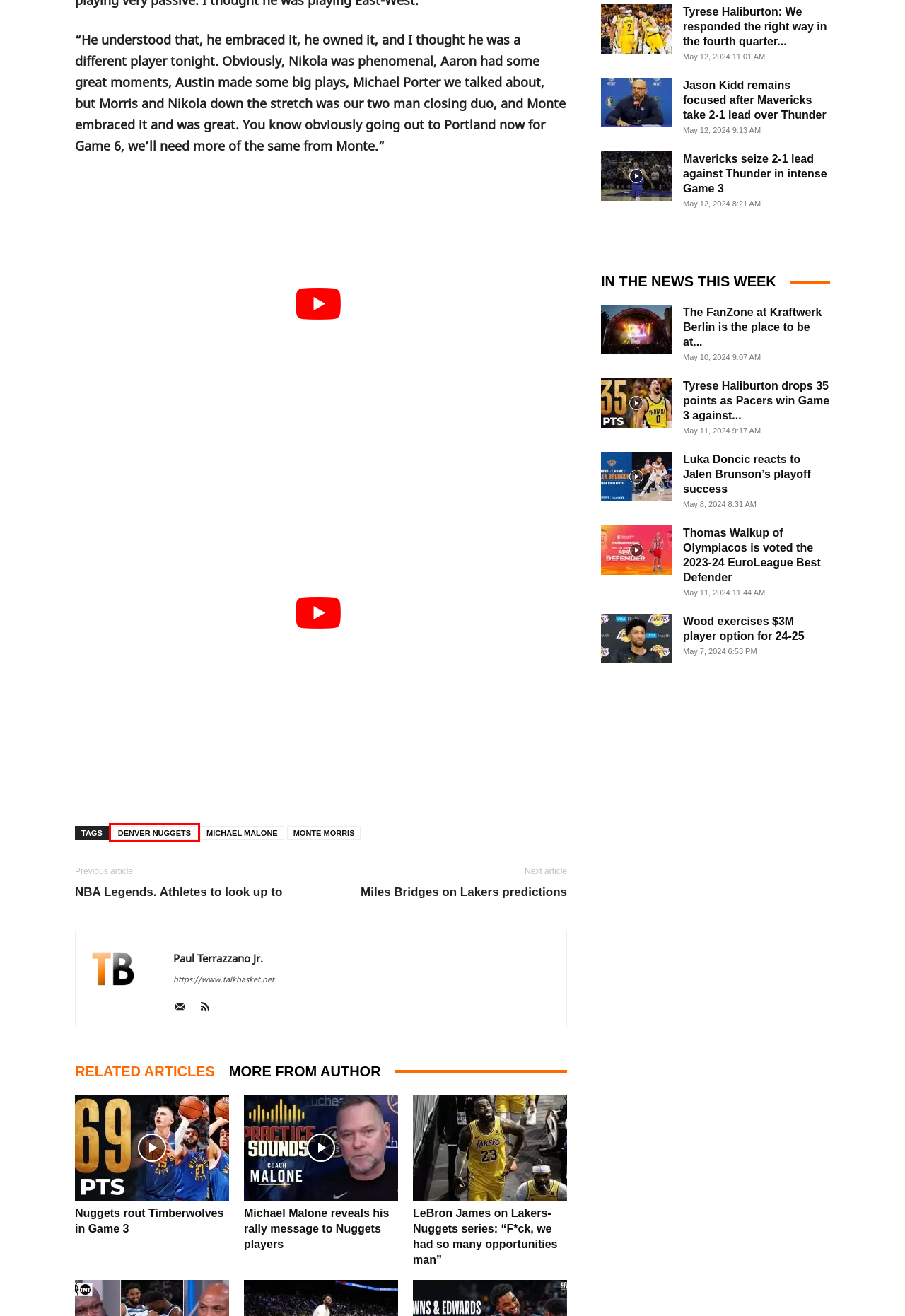Look at the screenshot of a webpage with a red bounding box and select the webpage description that best corresponds to the new page after clicking the element in the red box. Here are the options:
A. Michael Malone reveals his rally message to Nuggets players - TalkBasket.net
B. Miles Bridges on Lakers predictions - TalkBasket.net
C. Wood exercises $3M player option for 24-25 - TalkBasket.net
D. Mavericks seize 2-1 lead against Thunder in intense Game 3 - TalkBasket.net
E. News about Denver Nuggets - TalkBasket.net
F. News about Monte Morris - TalkBasket.net
G. LeBron James on Lakers-Nuggets series: "F*ck, we had so many opportunities man" - TalkBasket.net
H. Thomas Walkup of Olympiacos is voted the 2023-24 EuroLeague Best Defender - TalkBasket.net

E